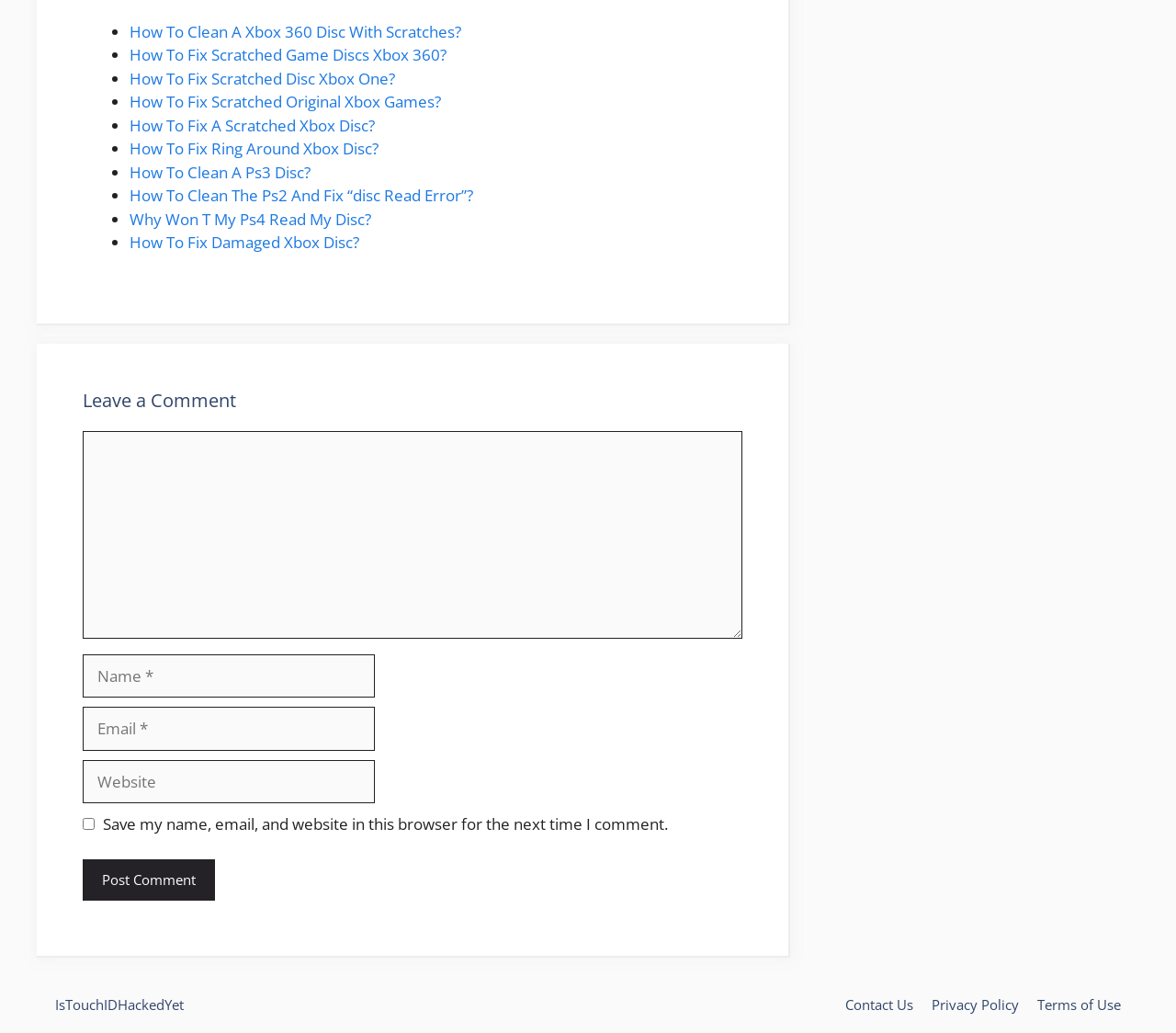Please give a concise answer to this question using a single word or phrase: 
How many textboxes are there in the comment section?

4